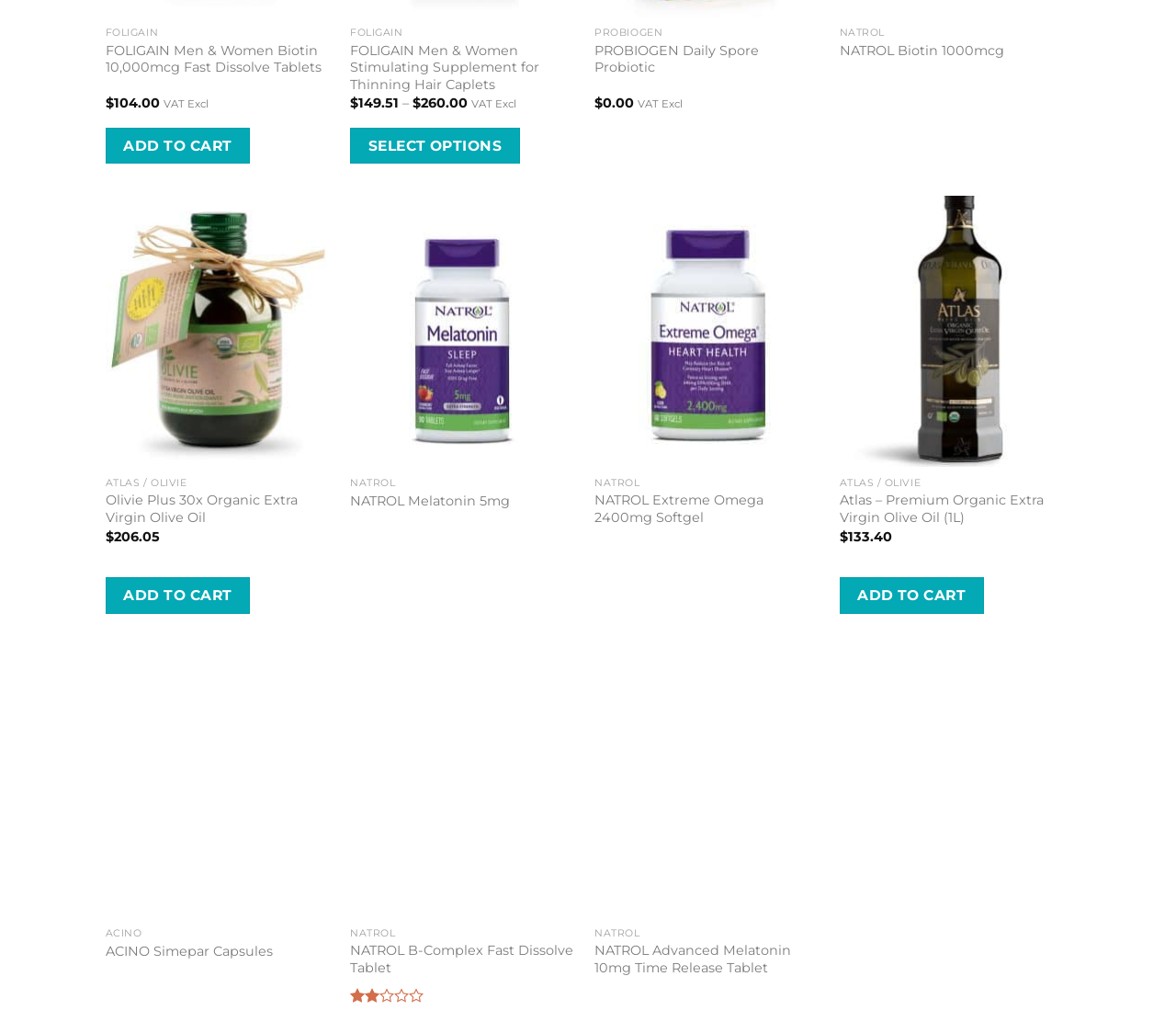Find and specify the bounding box coordinates that correspond to the clickable region for the instruction: "Click the 'ADD TO CART' button for 'Olivie Plus 30x Organic Extra Virgin Olive Oil'".

[0.09, 0.559, 0.213, 0.594]